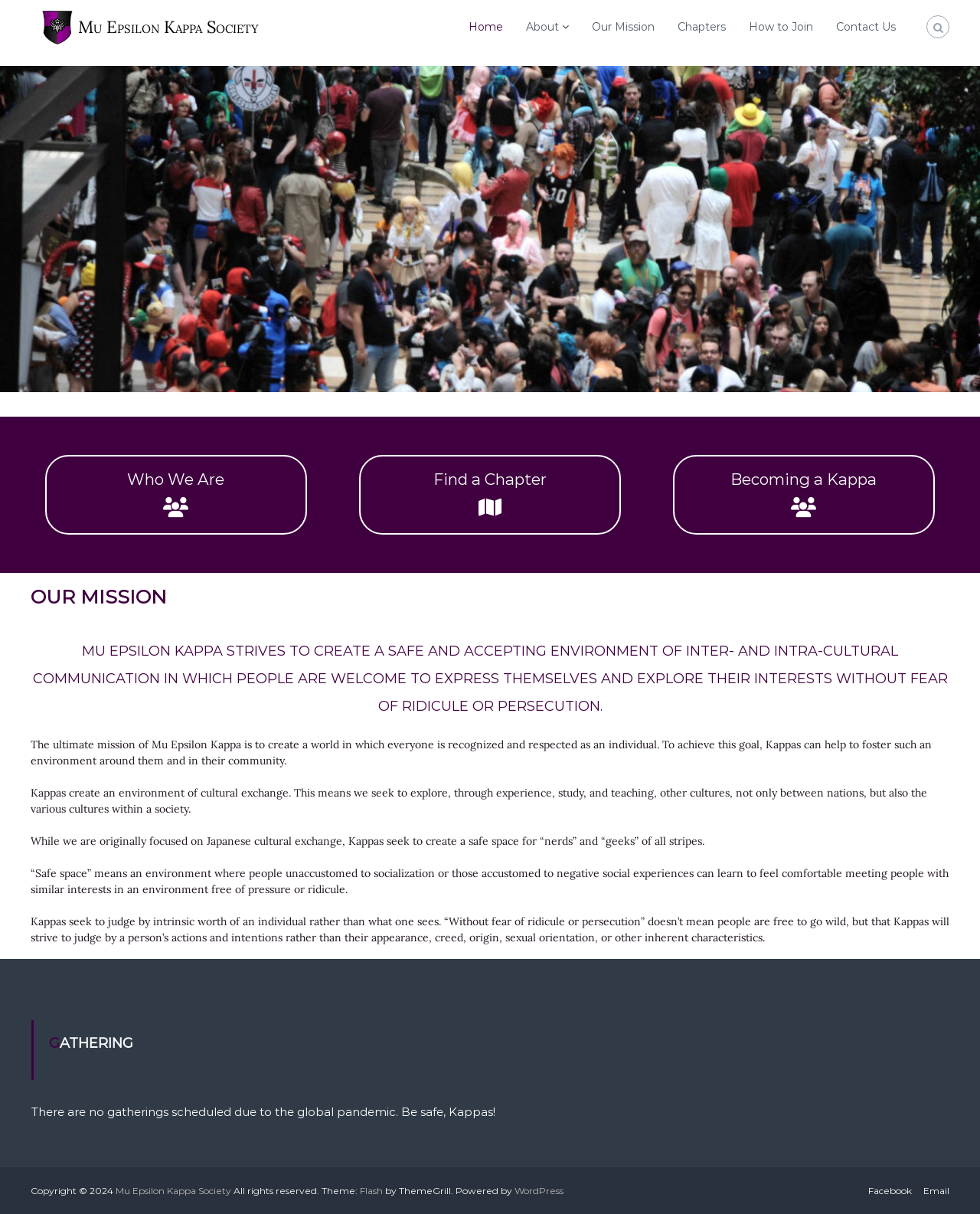Kindly respond to the following question with a single word or a brief phrase: 
What is the current status of gatherings?

No gatherings due to pandemic